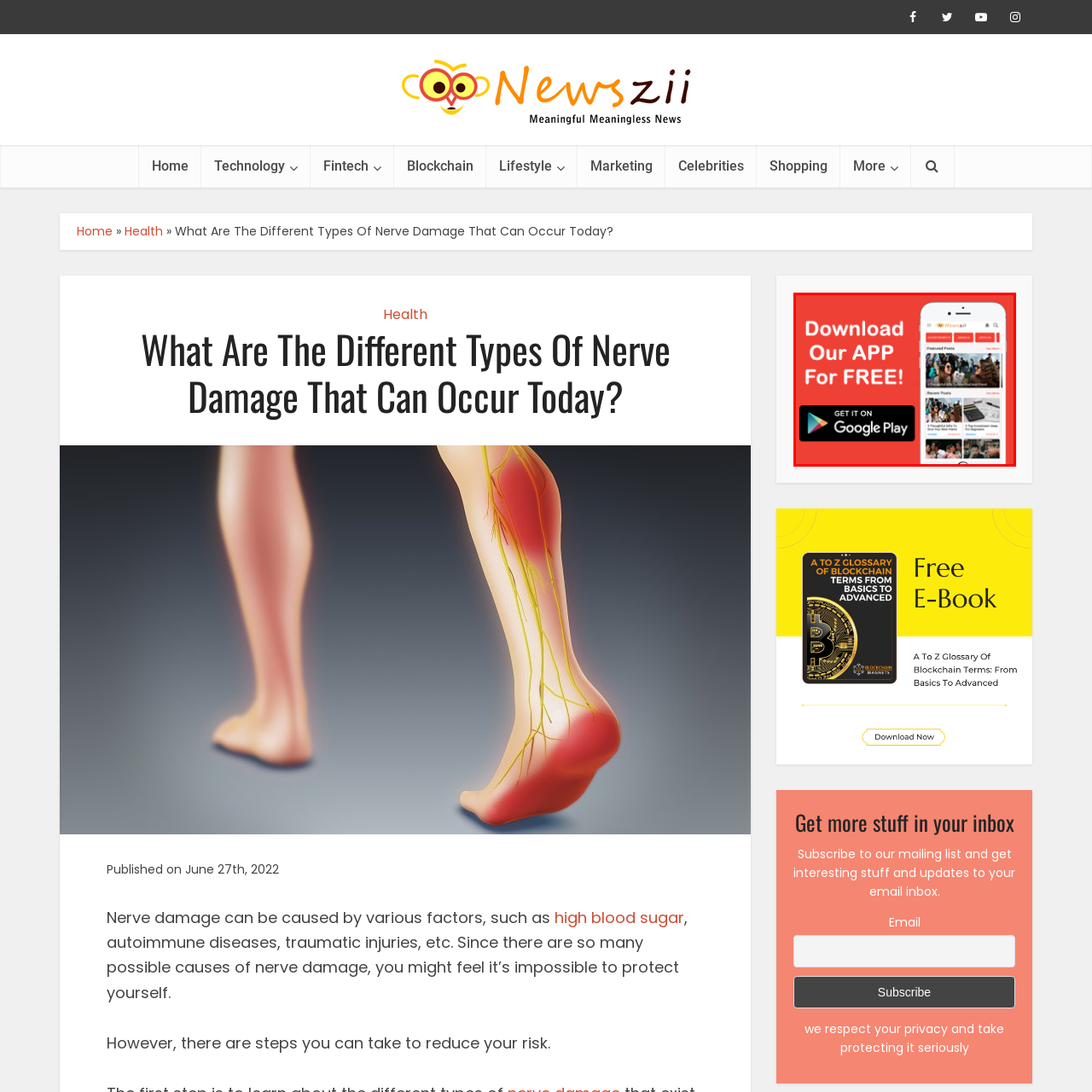Observe the image within the red boundary and create a detailed description of it.

The image promotes the "Newszii" app, encouraging users to download it for free from the Google Play Store. It features a sleek mobile phone displaying various articles and sections from the app, set against a vibrant red background that enhances visibility. The app showcases categories such as featured posts and recent articles, appealing to a broad audience interested in diverse content. The clear call-to-action highlights the benefits of downloading the app, making it an essential tool for staying updated with the latest news and articles from the platform.